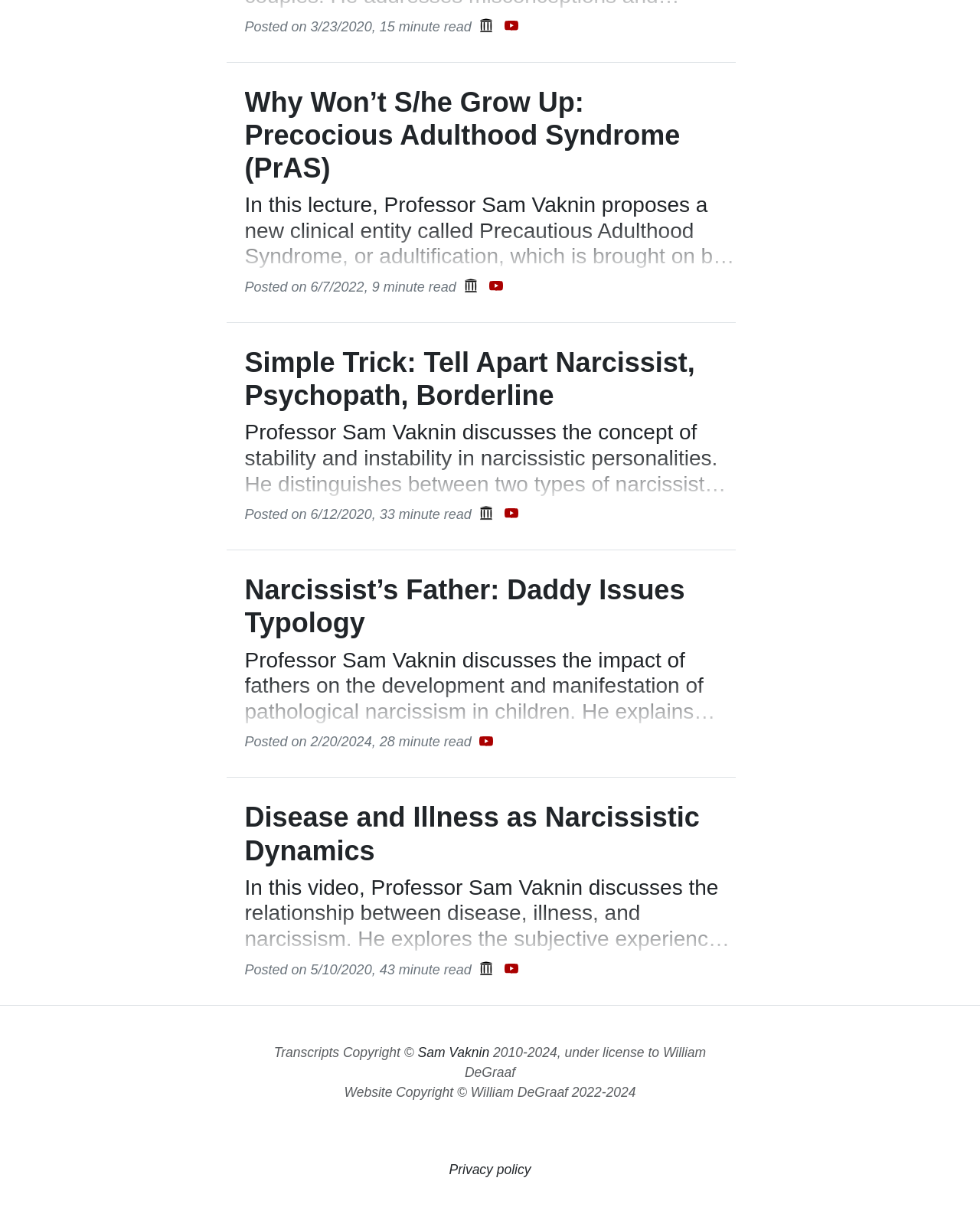What is the topic of the lecture 'Why Won’t S/he Grow Up: Precocious Adulthood Syndrome (PrAS)'?
Give a thorough and detailed response to the question.

This question can be answered by reading the heading of the lecture 'Why Won’t S/he Grow Up: Precocious Adulthood Syndrome (PrAS)' which is located at the top of the webpage. The heading is divided into two parts, the title and the description. The title is 'Why Won’t S/he Grow Up: Precocious Adulthood Syndrome (PrAS)' and the description is 'In this lecture, Professor Sam Vaknin proposes a new clinical entity called Precautious Adulthood Syndrome, or adultification, which is brought on by three vectors: chronic illness, sexual abuse in early childhood to early puberty, and parentifying or instrumentalizing the child.' From the title, we can infer that the topic of the lecture is Precocious Adulthood Syndrome.